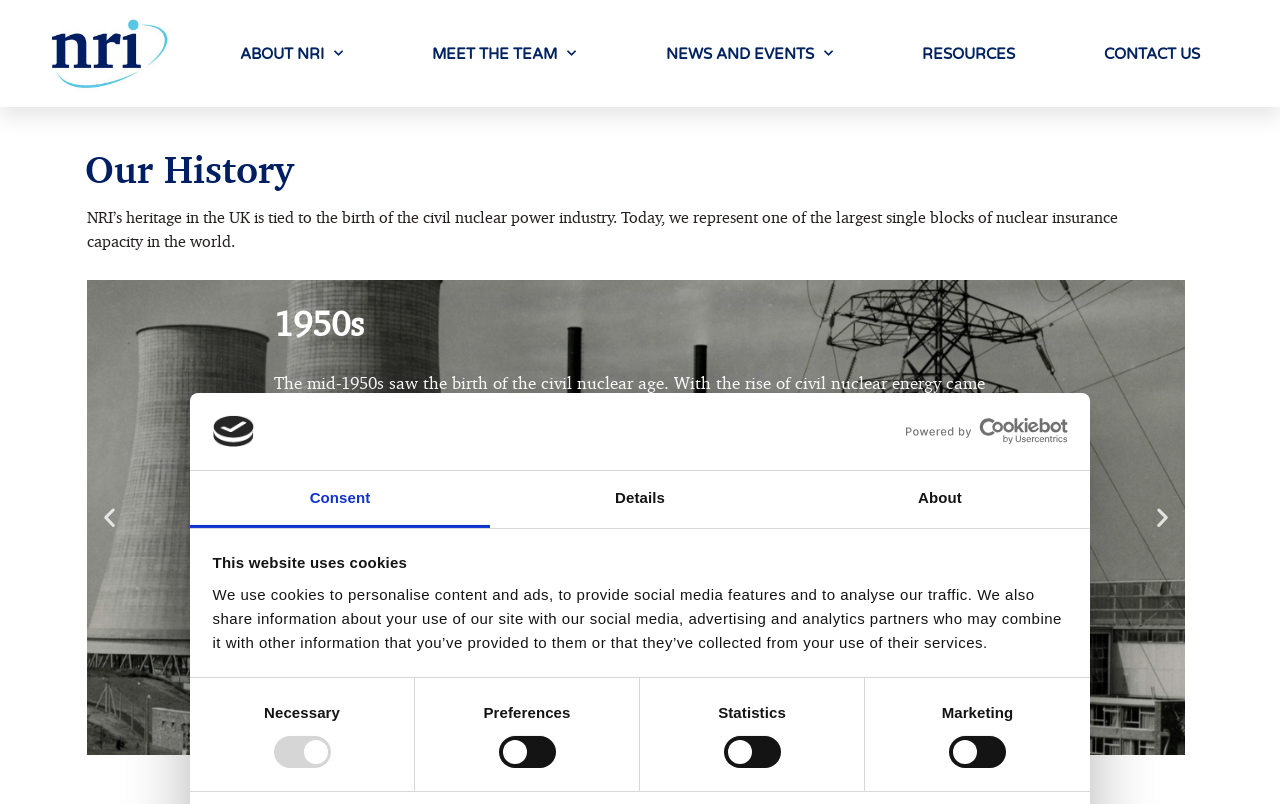Carefully examine the image and provide an in-depth answer to the question: What is the industry related to this webpage?

The webpage mentions the 'birth of the civil nuclear power industry' in its article text, indicating that the industry related to this webpage is nuclear power.